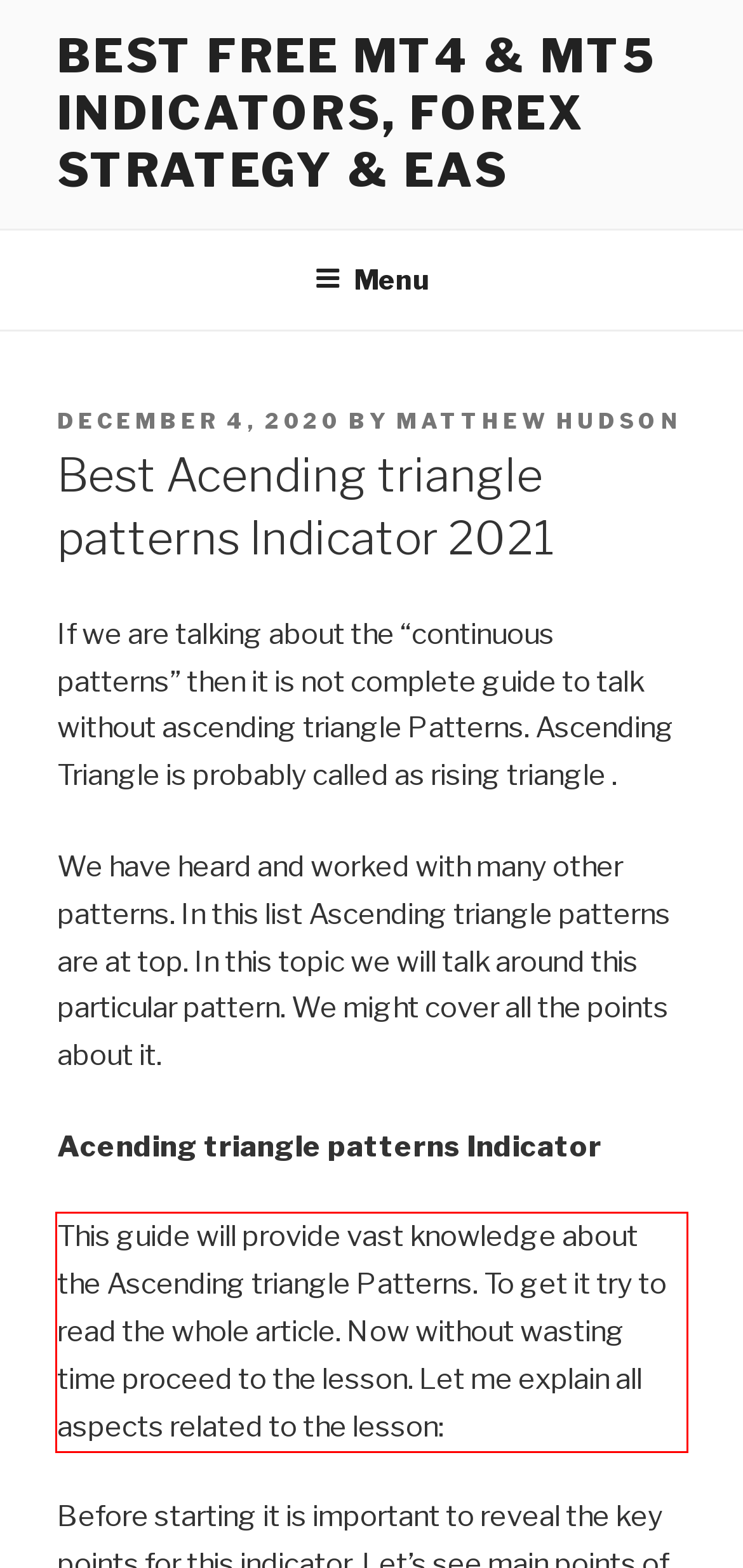With the provided screenshot of a webpage, locate the red bounding box and perform OCR to extract the text content inside it.

This guide will provide vast knowledge about the Ascending triangle Patterns. To get it try to read the whole article. Now without wasting time proceed to the lesson. Let me explain all aspects related to the lesson: